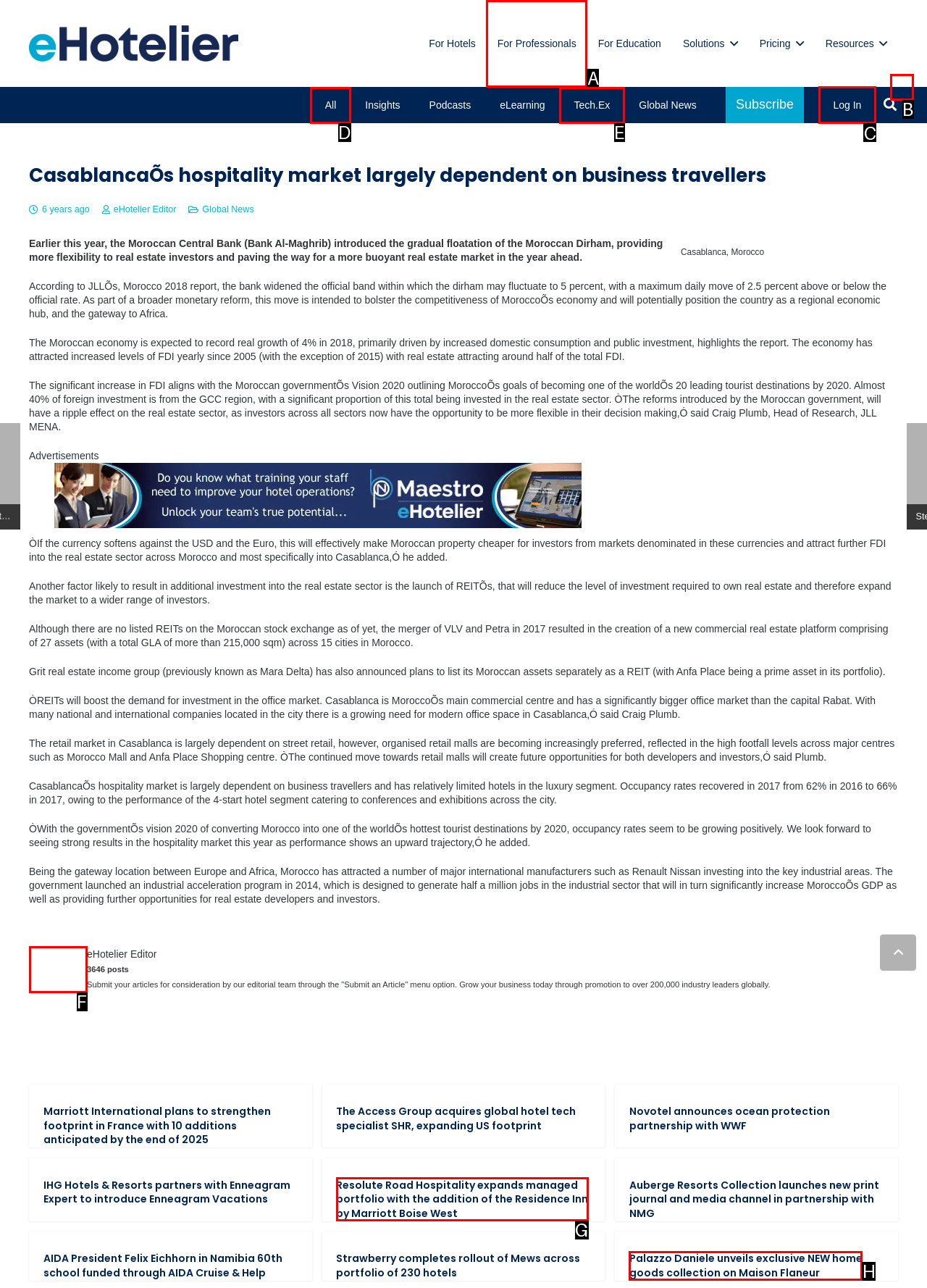Point out the UI element to be clicked for this instruction: Log in to the website. Provide the answer as the letter of the chosen element.

C